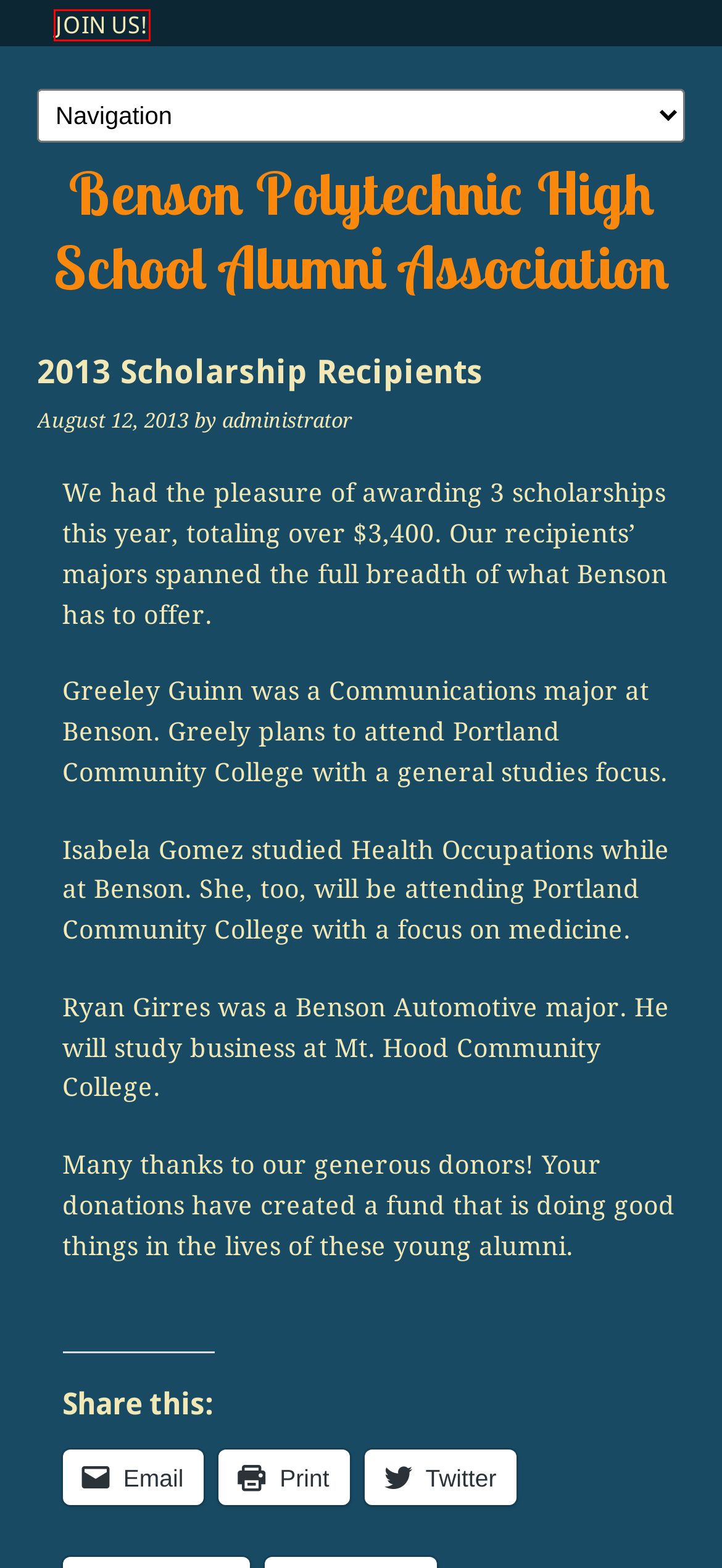You have a screenshot of a webpage with a red rectangle bounding box. Identify the best webpage description that corresponds to the new webpage after clicking the element within the red bounding box. Here are the candidates:
A. education | Benson Polytechnic High School Alumni Association
B. automotive | Benson Polytechnic High School Alumni Association
C. Join us! | Benson Polytechnic High School Alumni Association
D. awards | Benson Polytechnic High School Alumni Association
E. Portland, Oregon Web Design :: paraDIMES LLC :: Home
F. football | Benson Polytechnic High School Alumni Association
G. rose festival | Benson Polytechnic High School Alumni Association
H. ptsa | Benson Polytechnic High School Alumni Association

C